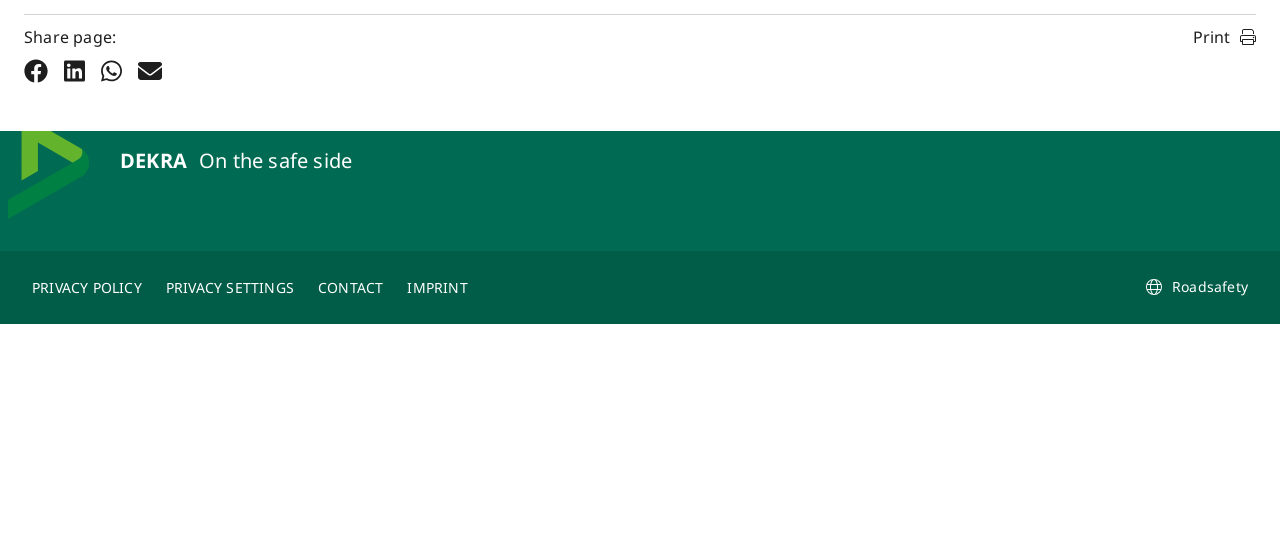What is the purpose of the button with a Facebook icon?
Please ensure your answer to the question is detailed and covers all necessary aspects.

I found a button with a Facebook icon, which is located at the top of the page. Based on its position and the surrounding elements, I infer that its purpose is to share the current webpage on Facebook.